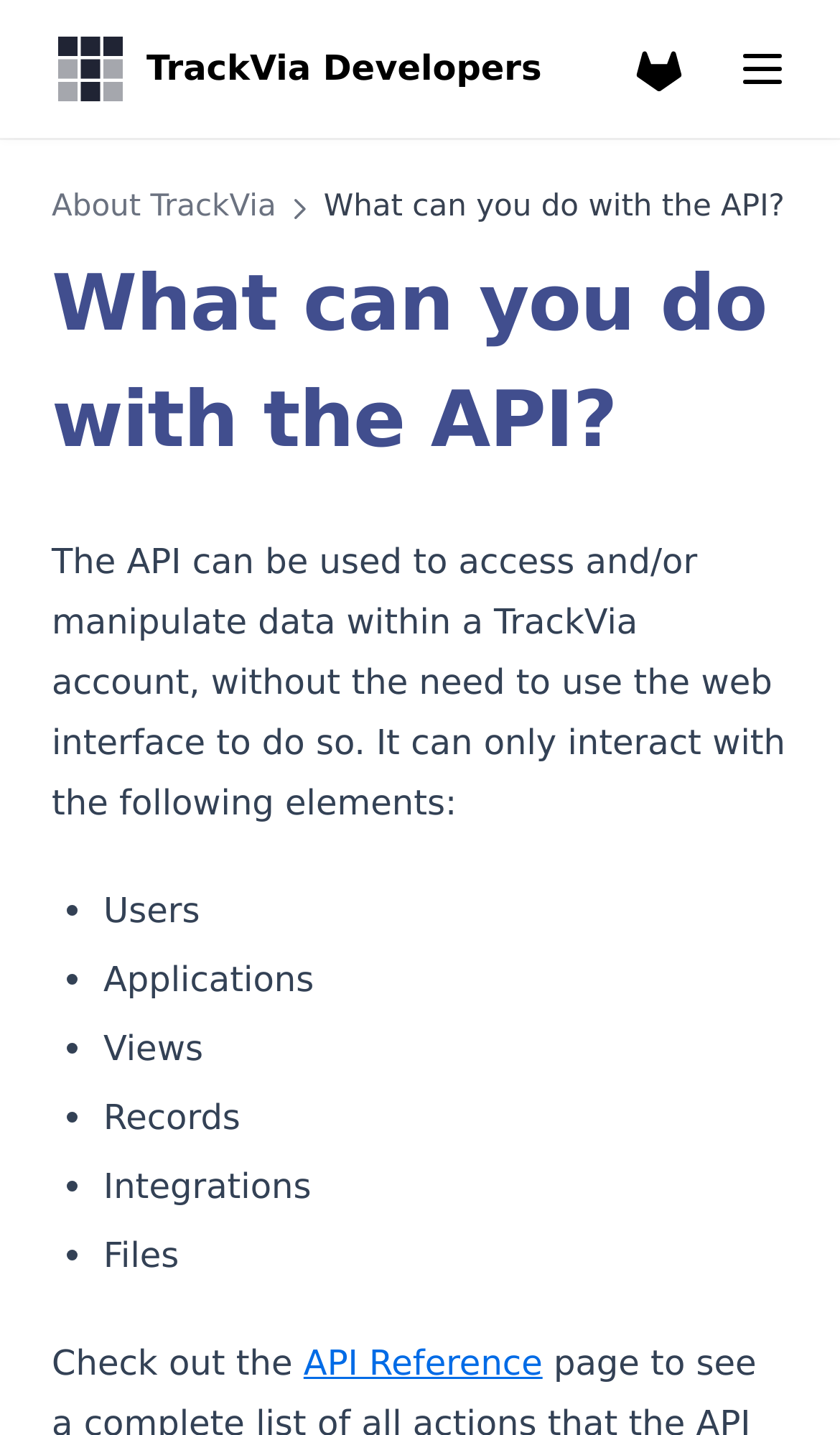Please specify the coordinates of the bounding box for the element that should be clicked to carry out this instruction: "Click the Menu button". The coordinates must be four float numbers between 0 and 1, formatted as [left, top, right, bottom].

[0.856, 0.018, 0.959, 0.078]